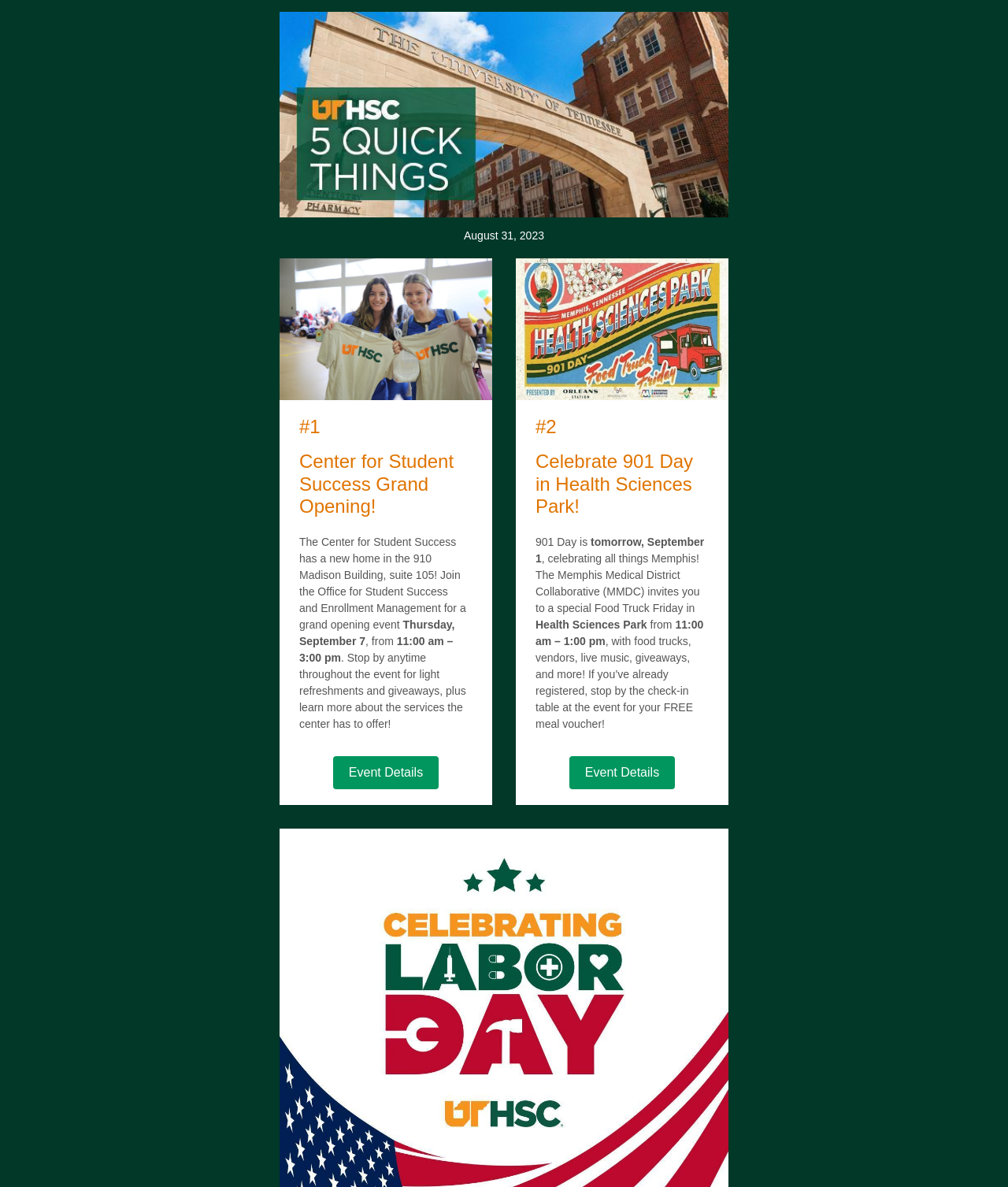What is the date of the Center for Student Success Grand Opening event?
Using the screenshot, give a one-word or short phrase answer.

Thursday, September 7